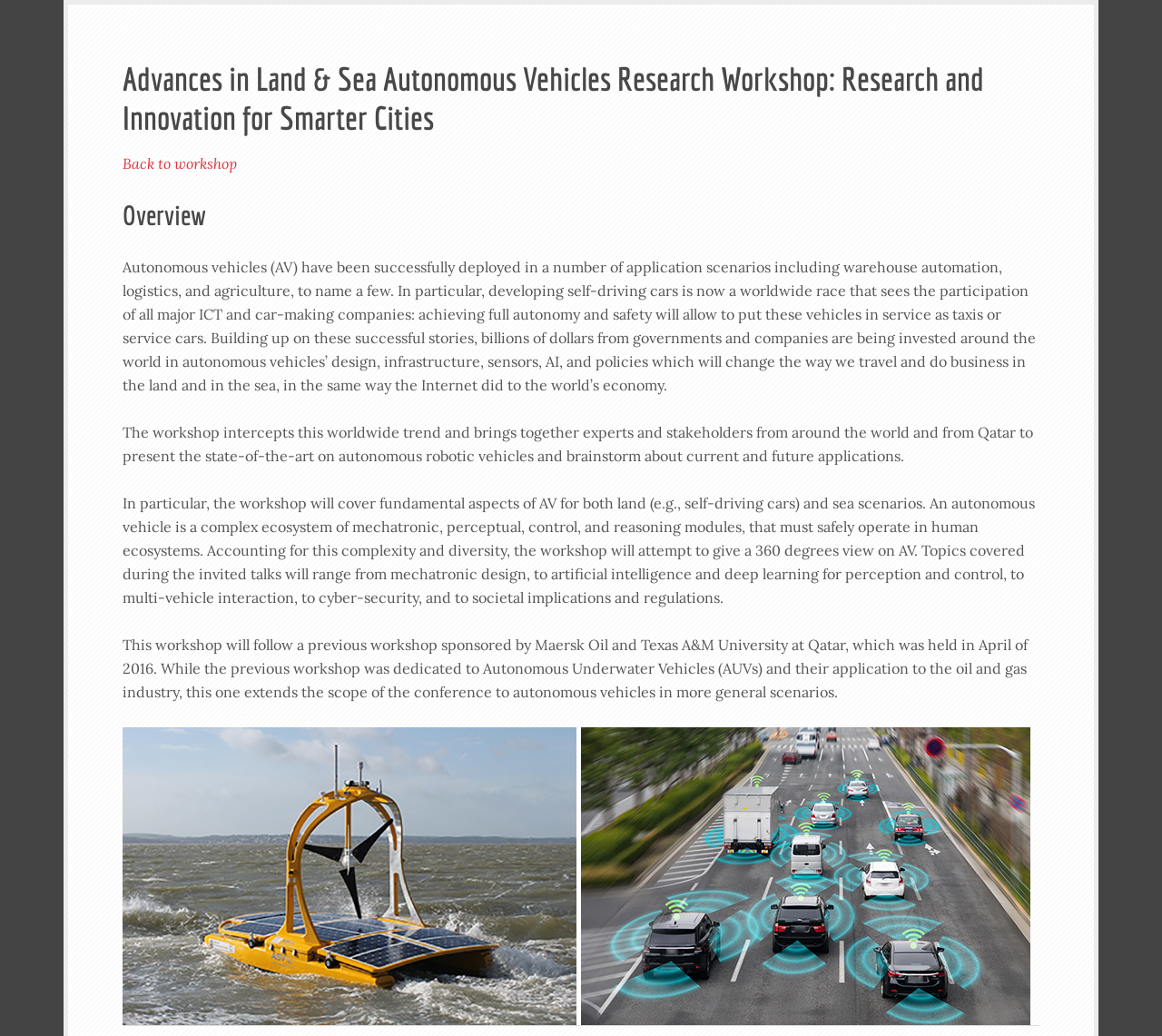Carefully examine the image and provide an in-depth answer to the question: What is the main topic of the workshop?

The main topic of the workshop is Autonomous Vehicles, which is evident from the heading 'Advances in Land & Sea Autonomous Vehicles Research Workshop' and the detailed descriptions of autonomous vehicles in the static text elements.